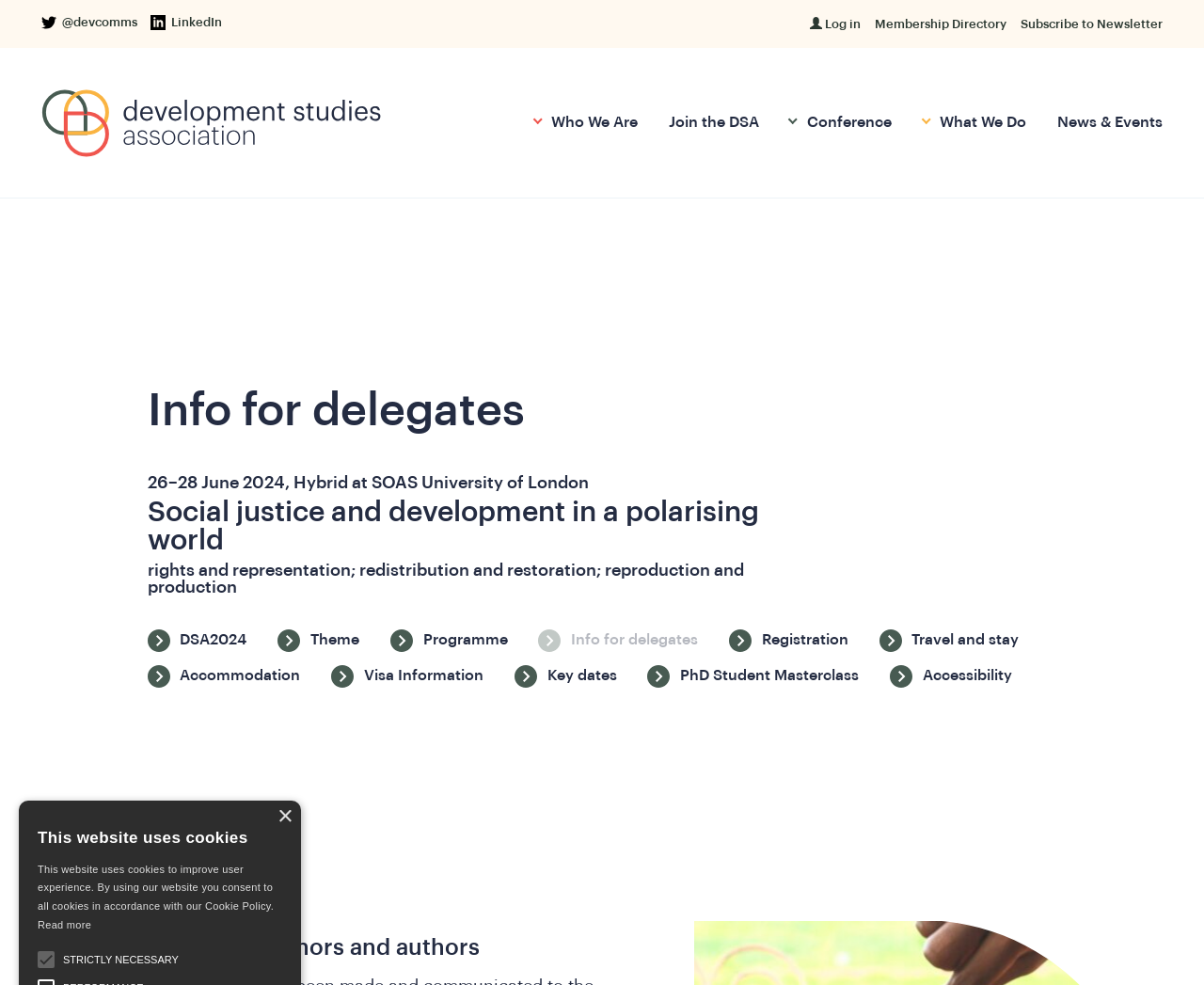Please identify the bounding box coordinates of the clickable region that I should interact with to perform the following instruction: "View the Membership Directory". The coordinates should be expressed as four float numbers between 0 and 1, i.e., [left, top, right, bottom].

[0.727, 0.018, 0.836, 0.031]